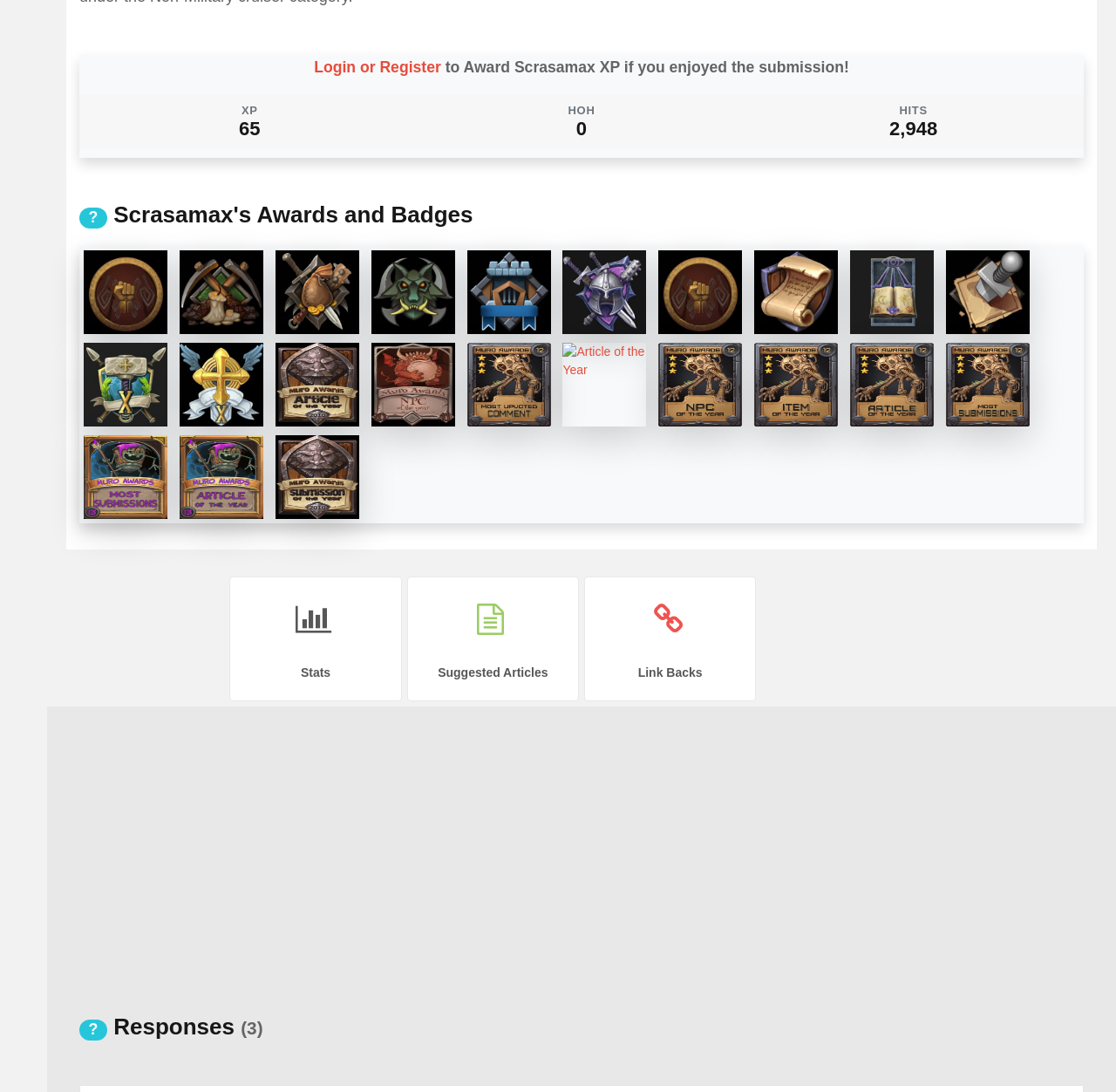Pinpoint the bounding box coordinates of the element you need to click to execute the following instruction: "Click on 'Login or Register'". The bounding box should be represented by four float numbers between 0 and 1, in the format [left, top, right, bottom].

[0.281, 0.053, 0.395, 0.069]